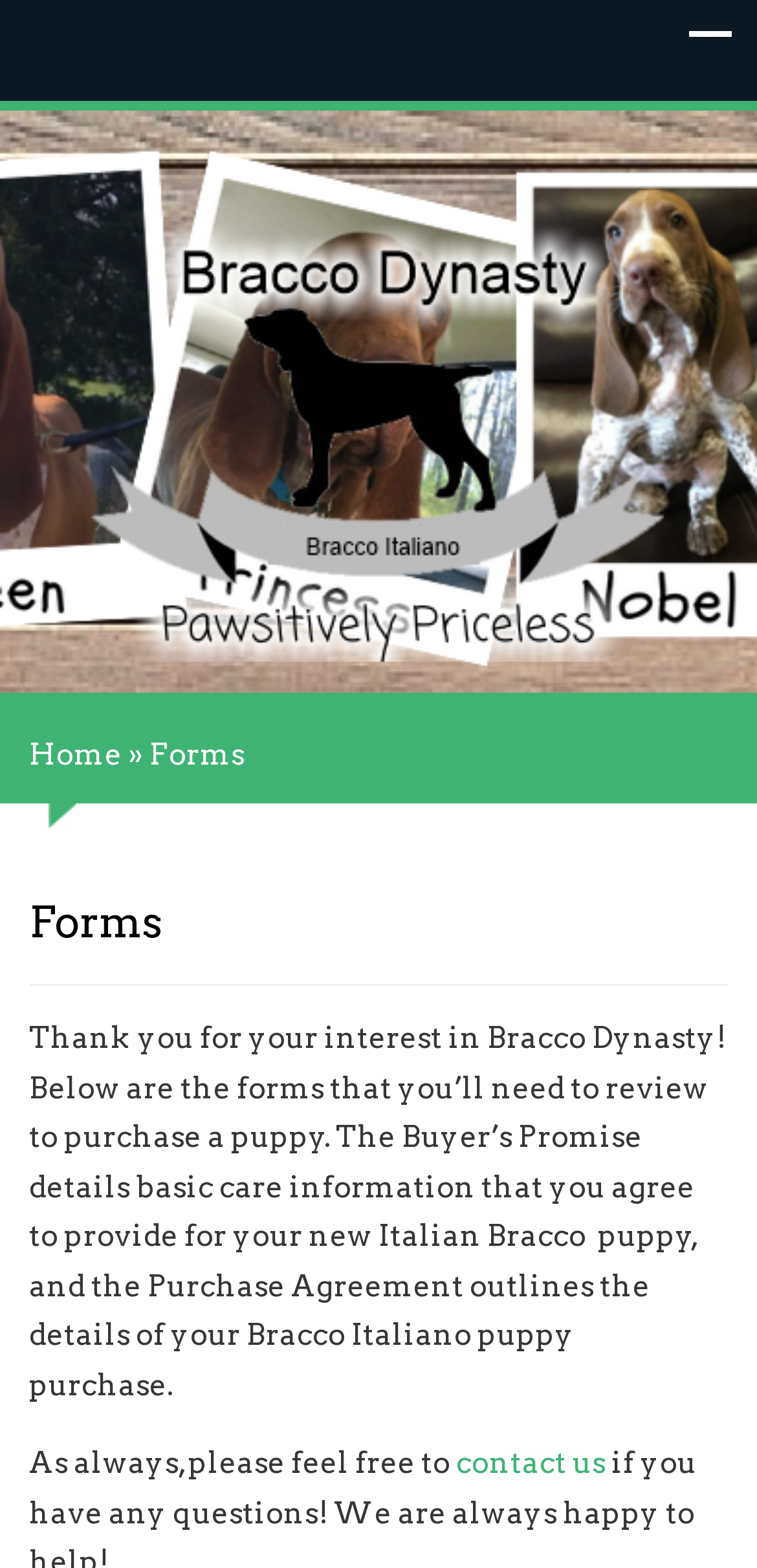What is the action encouraged at the end of the paragraph?
Use the image to give a comprehensive and detailed response to the question.

The detailed answer can be obtained by reading the paragraph that starts with 'Thank you for your interest in Bracco Dynasty!'. The paragraph ends with 'As always, please feel free to contact us', which indicates that the action encouraged is to contact us.